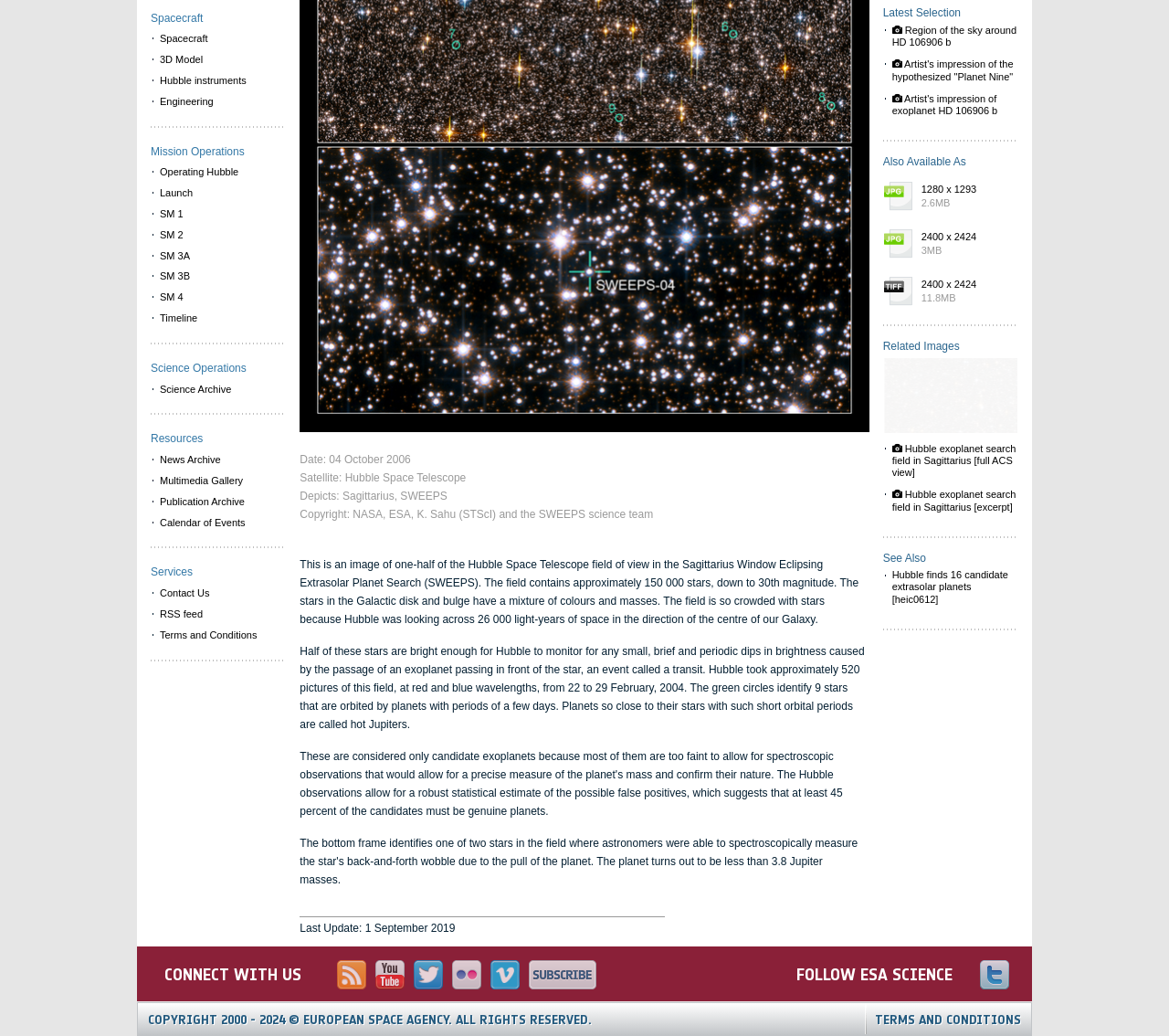Provide the bounding box for the UI element matching this description: "News Archive".

[0.129, 0.434, 0.242, 0.454]